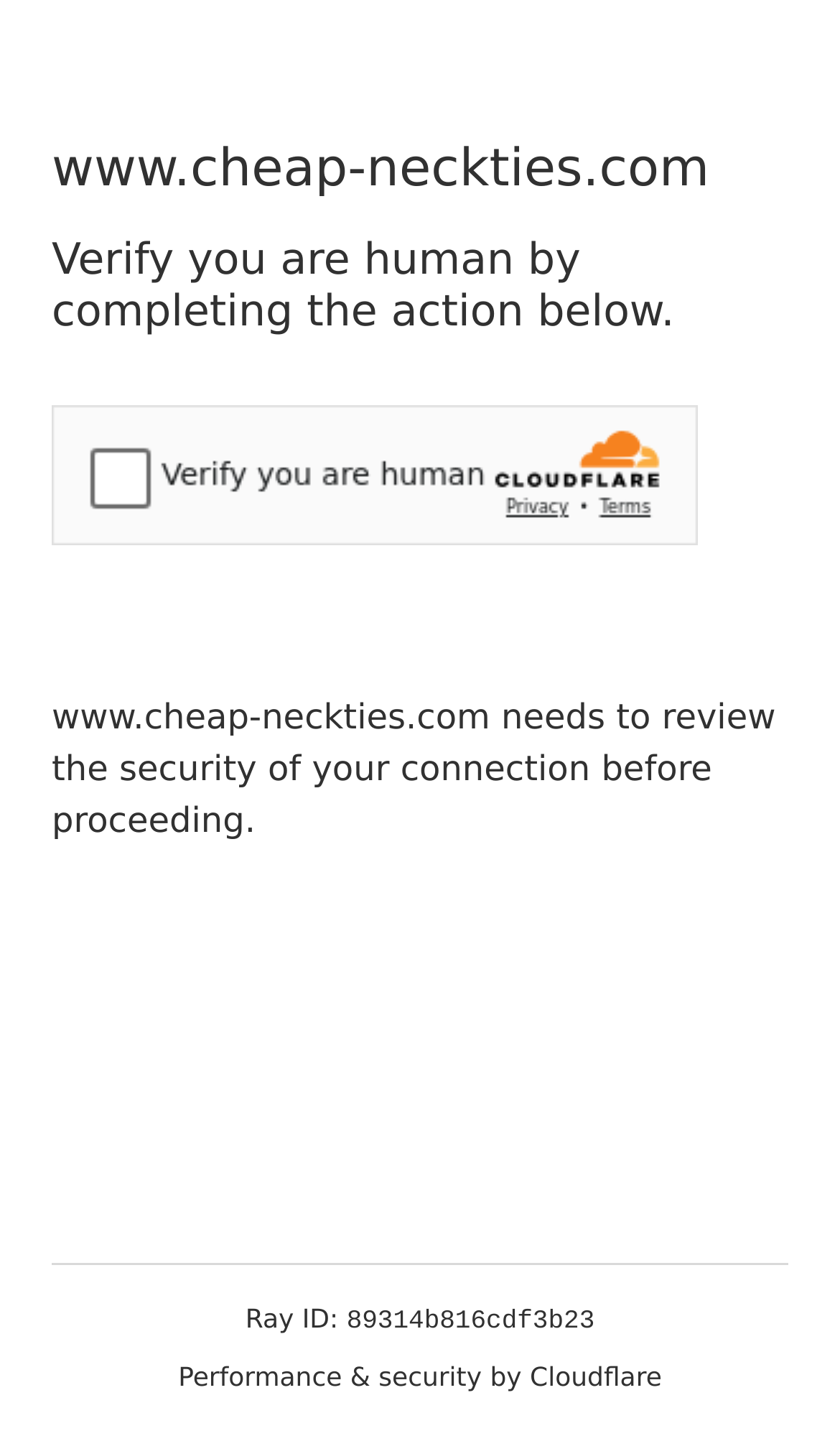What is the purpose of the security challenge?
Please answer the question with a single word or phrase, referencing the image.

To review the security of the connection